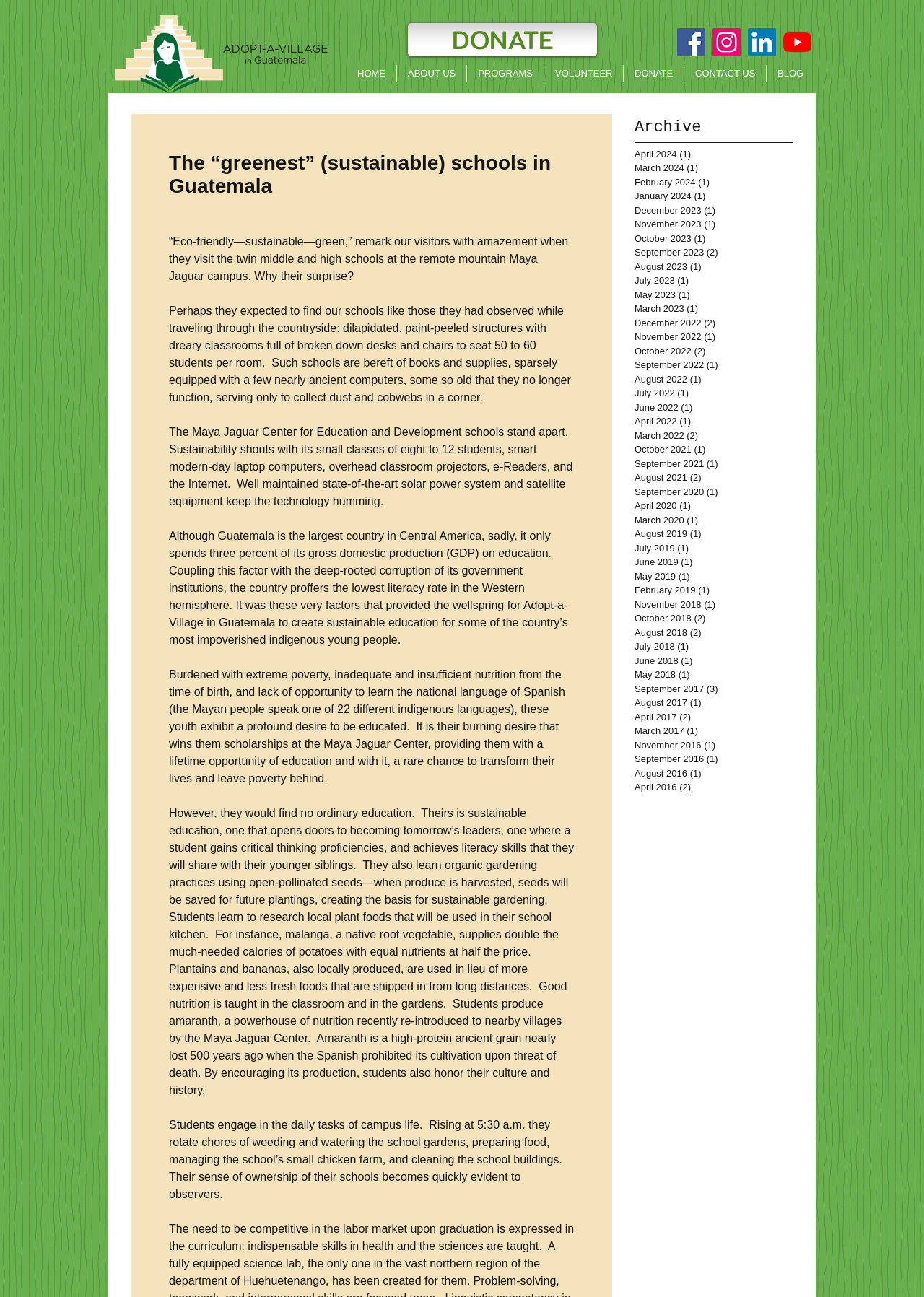What is the theme of the school's education?
Please answer the question with a detailed and comprehensive explanation.

I read the text and found that the school's education is focused on sustainability, which includes organic gardening practices, critical thinking, and literacy skills.